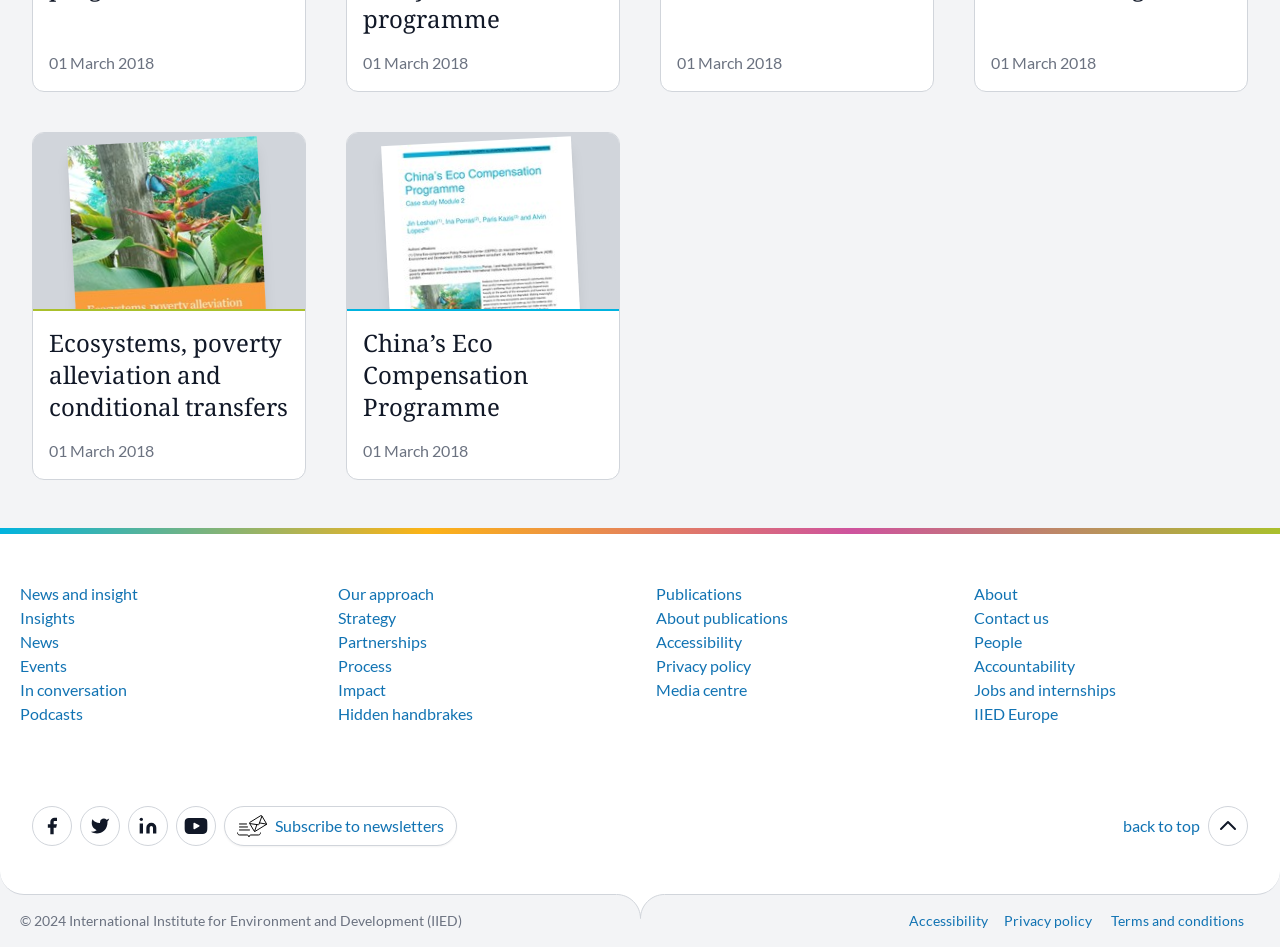Locate the bounding box coordinates of the element's region that should be clicked to carry out the following instruction: "View the 'About' page". The coordinates need to be four float numbers between 0 and 1, i.e., [left, top, right, bottom].

[0.761, 0.616, 0.795, 0.636]